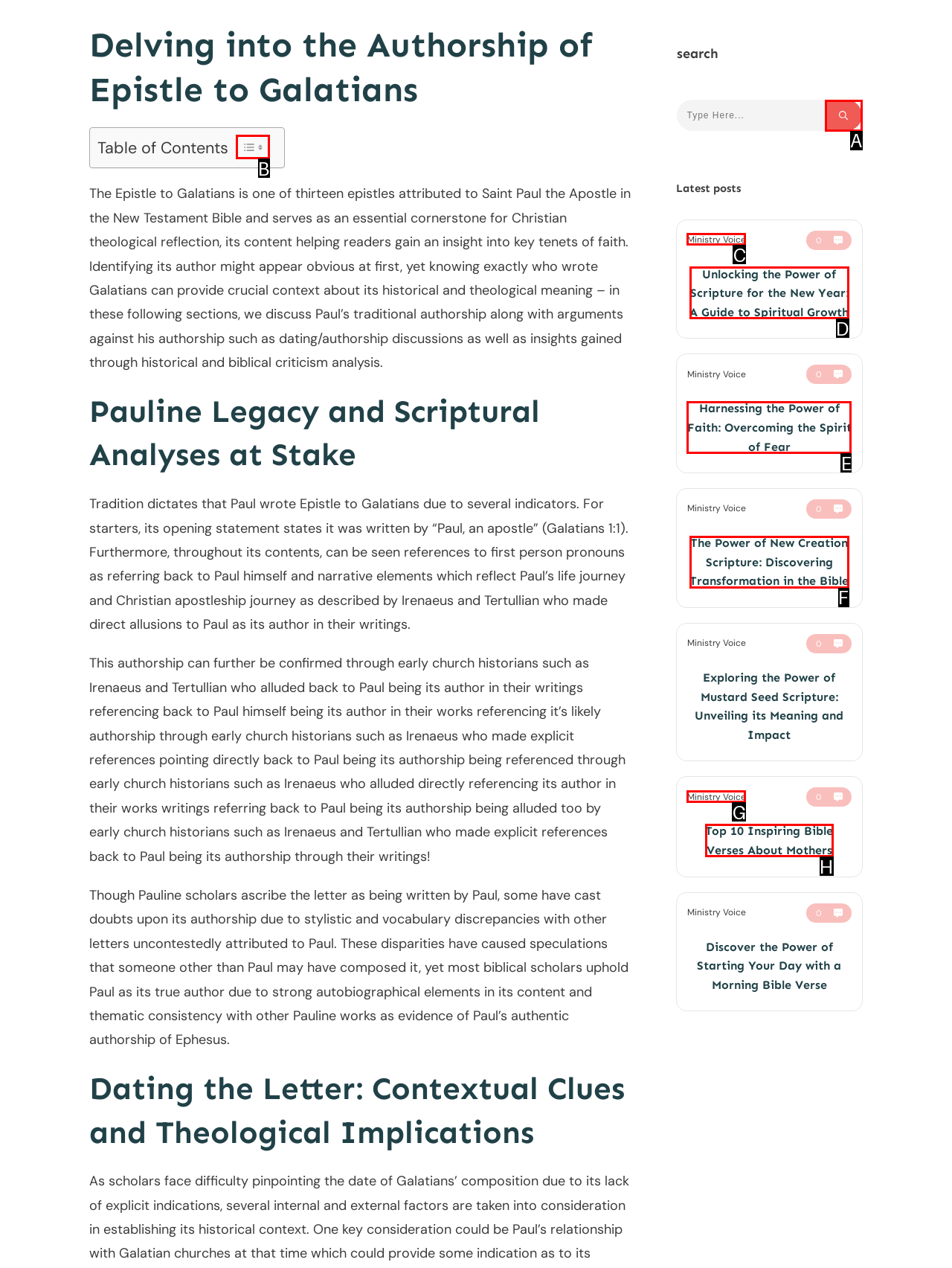Please select the letter of the HTML element that fits the description: Toggle. Answer with the option's letter directly.

B